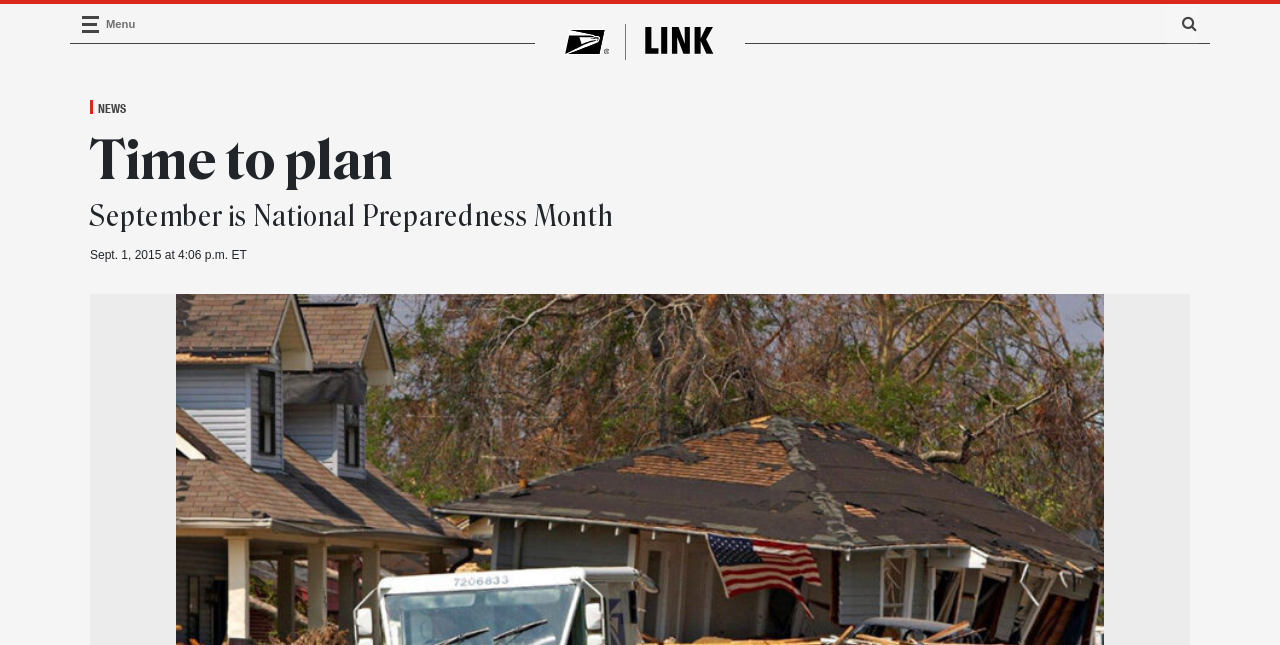What is the logo on the top left?
From the image, respond with a single word or phrase.

USPS logo